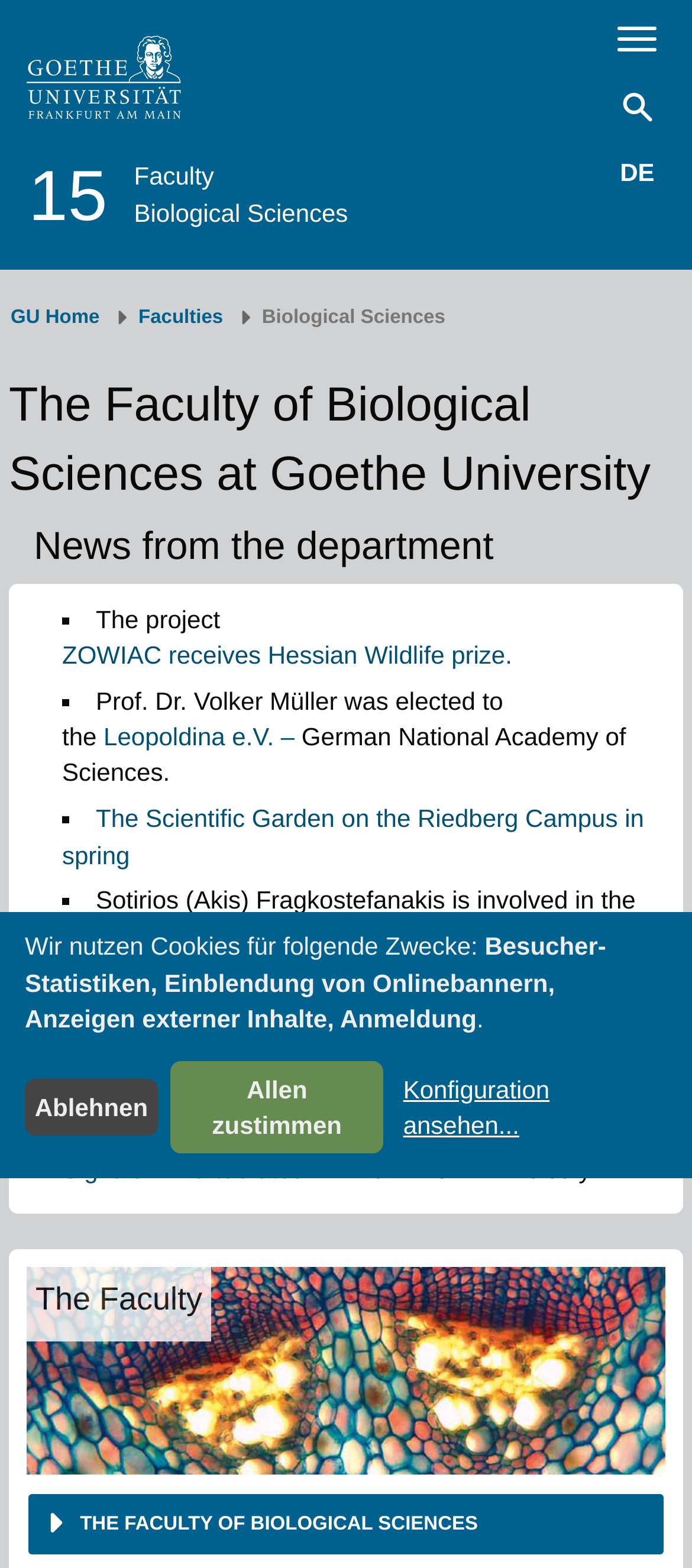Analyze the image and deliver a detailed answer to the question: What is the faculty being referred to?

I found the answer by looking at the link 'Biological Sciences' and the static text 'Biological Sciences' which are both prominent on the webpage, suggesting that the faculty being referred to is Biological Sciences.